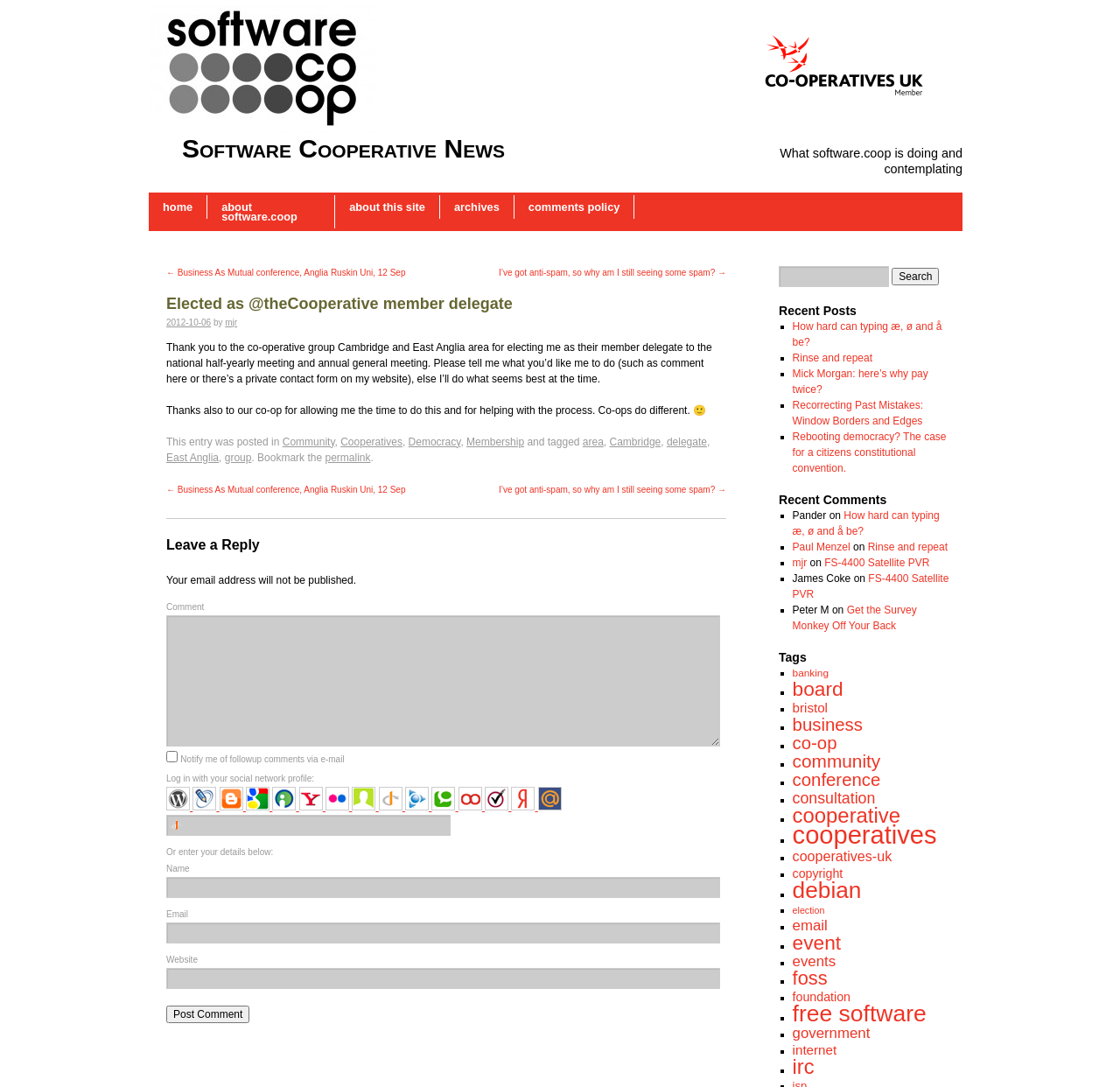What is the category of the blog post?
With the help of the image, please provide a detailed response to the question.

The category of the blog post is 'Community, Cooperatives, Democracy, Membership' which is indicated by the links at the bottom of the blog post.